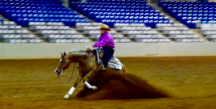Use one word or a short phrase to answer the question provided: 
What is the purpose of the arena?

competition